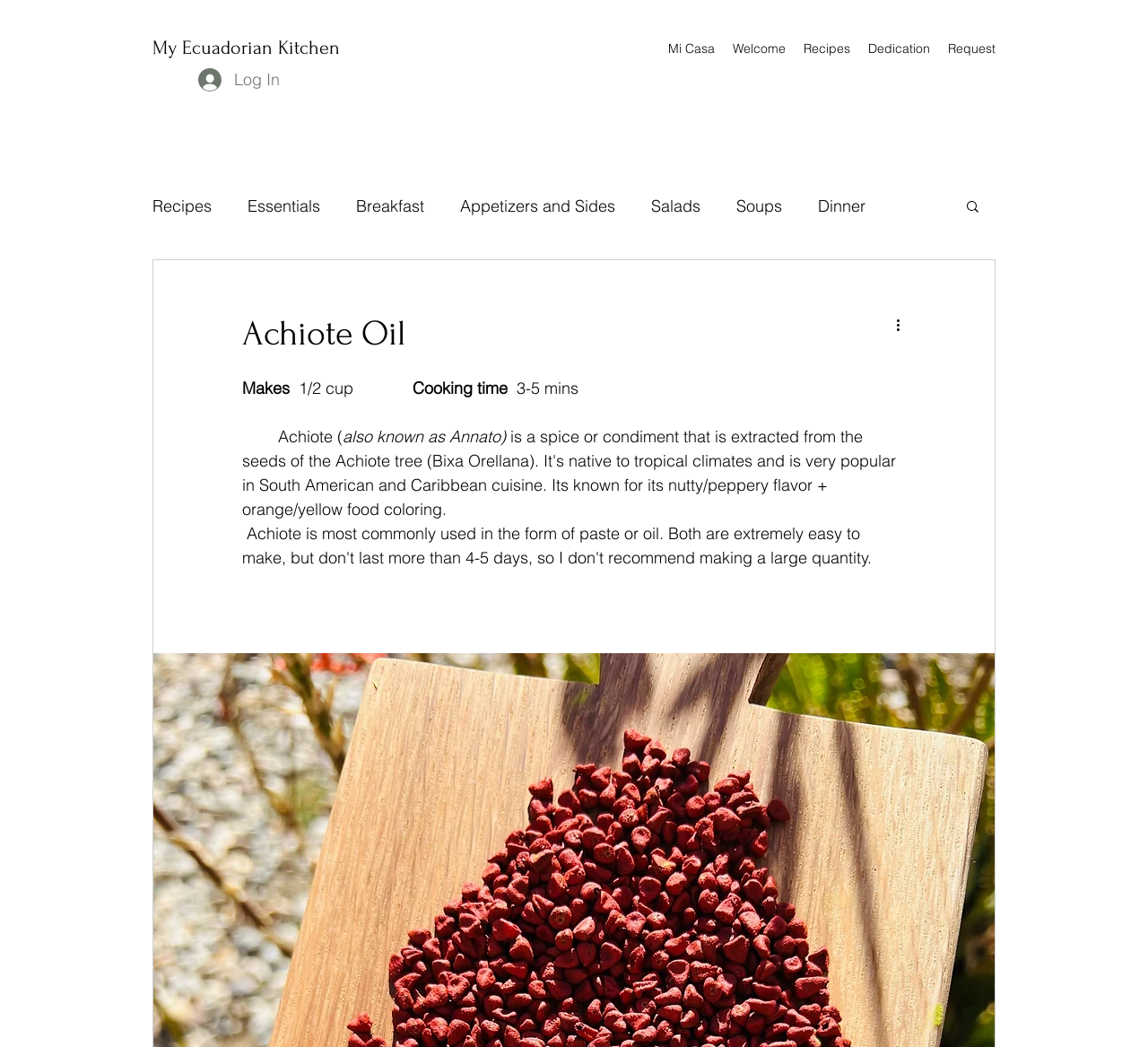Refer to the screenshot and answer the following question in detail:
What is the serving size of Achiote Oil?

I found the serving size of Achiote Oil by looking at the text 'Makes 1/2 cup' on the webpage, which is likely to be the serving size of the recipe.